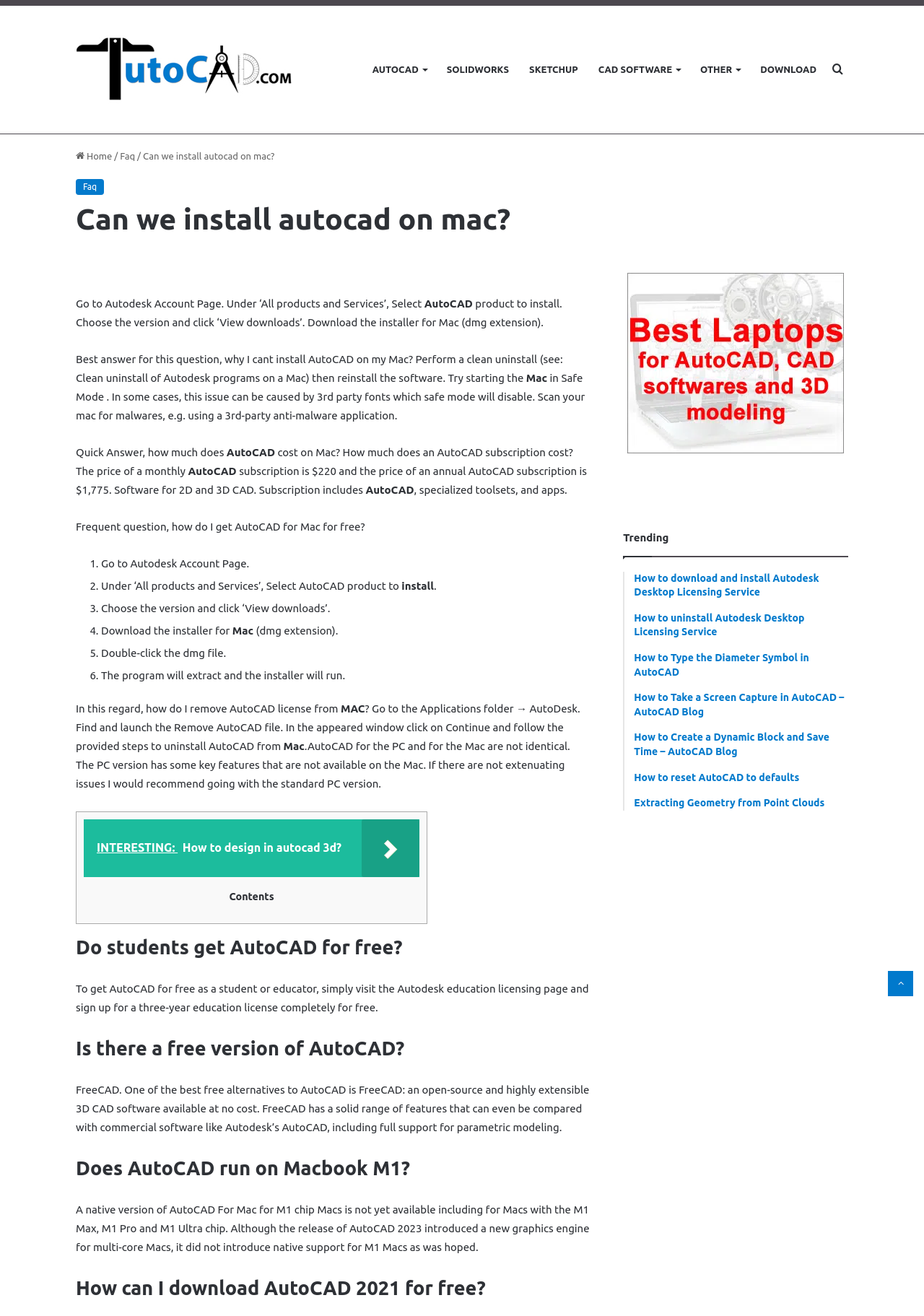How do I uninstall AutoCAD from Mac?
Provide a detailed answer to the question using information from the image.

The webpage provides instructions on how to uninstall AutoCAD from Mac, which involves going to the Applications folder, finding and launching the Remove AutoCAD file, and following the provided steps to complete the uninstallation process.